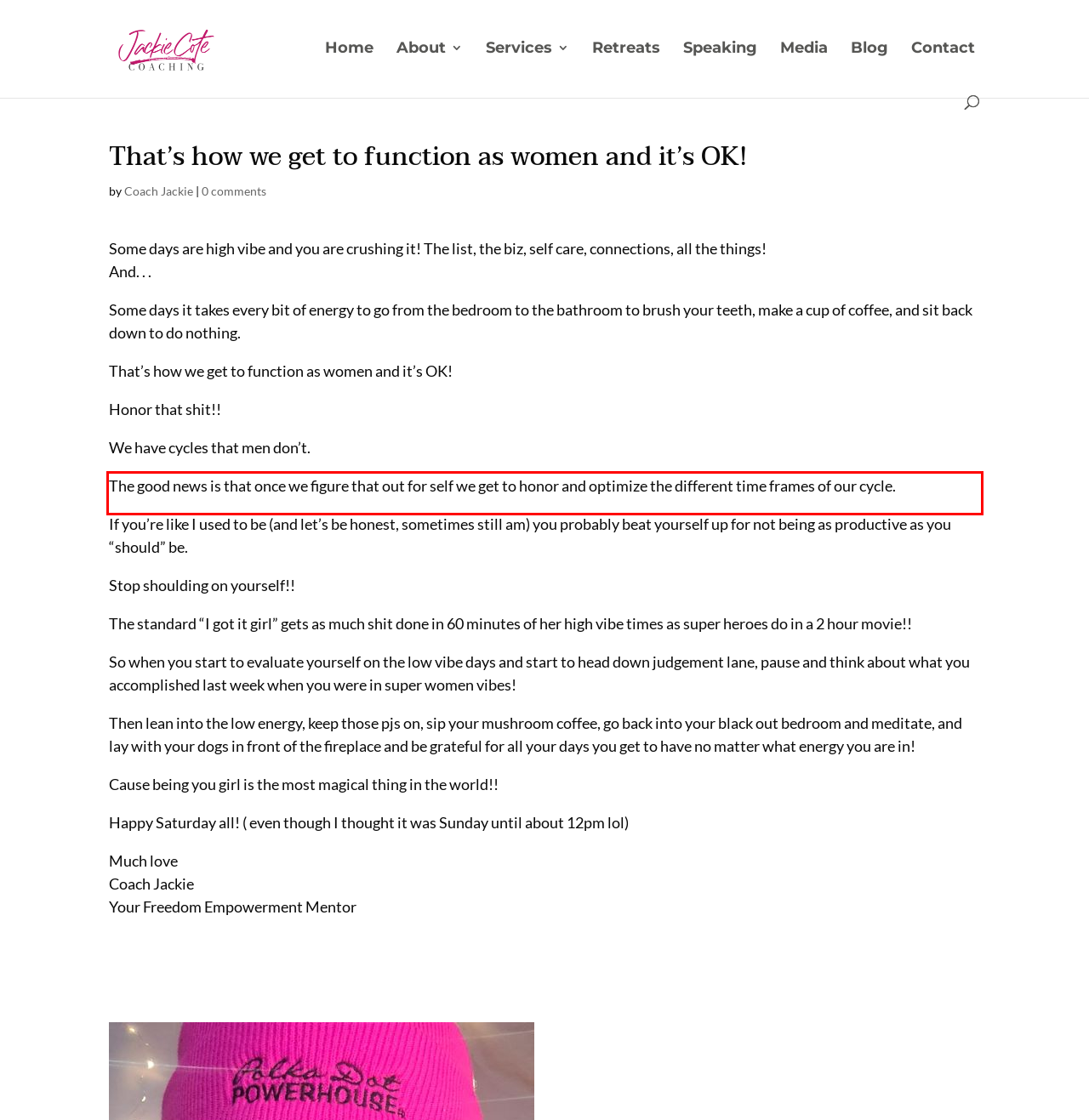Please extract the text content from the UI element enclosed by the red rectangle in the screenshot.

The good news is that once we figure that out for self we get to honor and optimize the different time frames of our cycle.